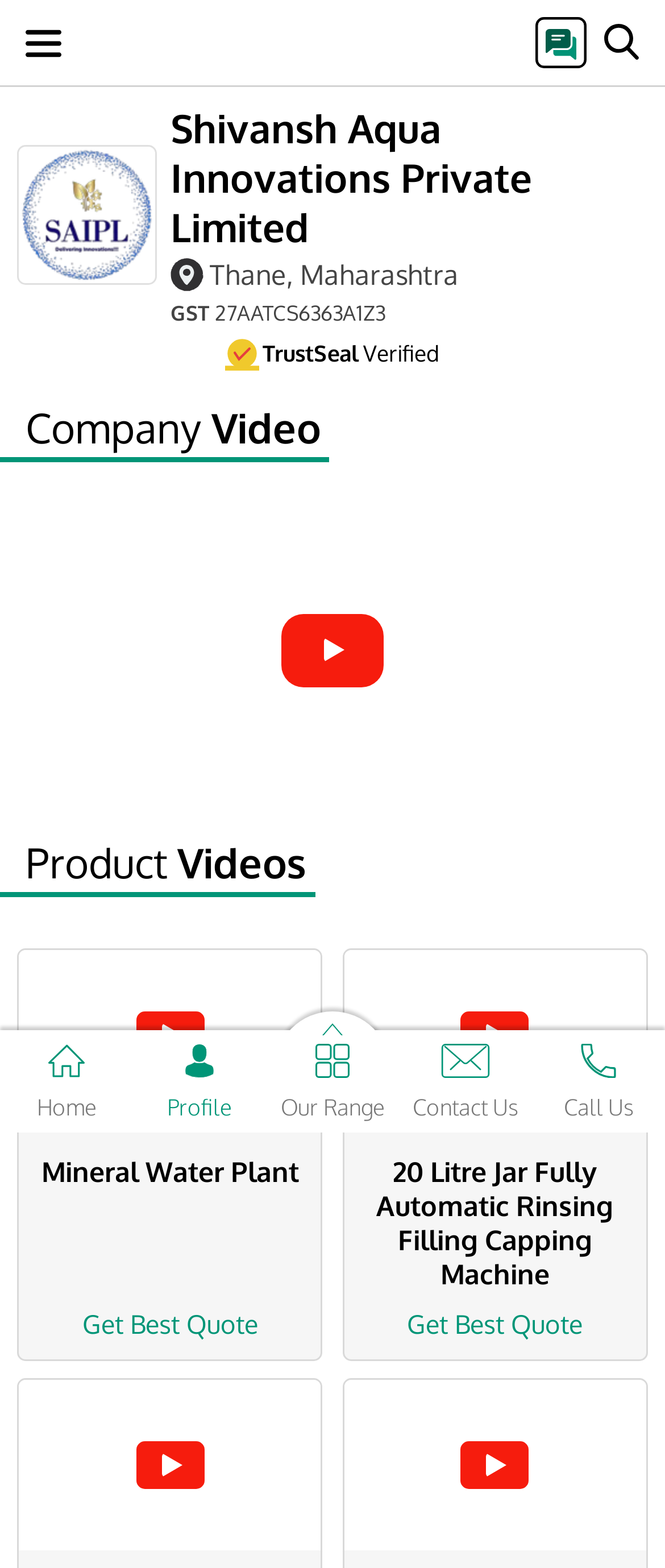What is the main heading of this webpage? Please extract and provide it.

Shivansh Aqua Innovations Private Limited